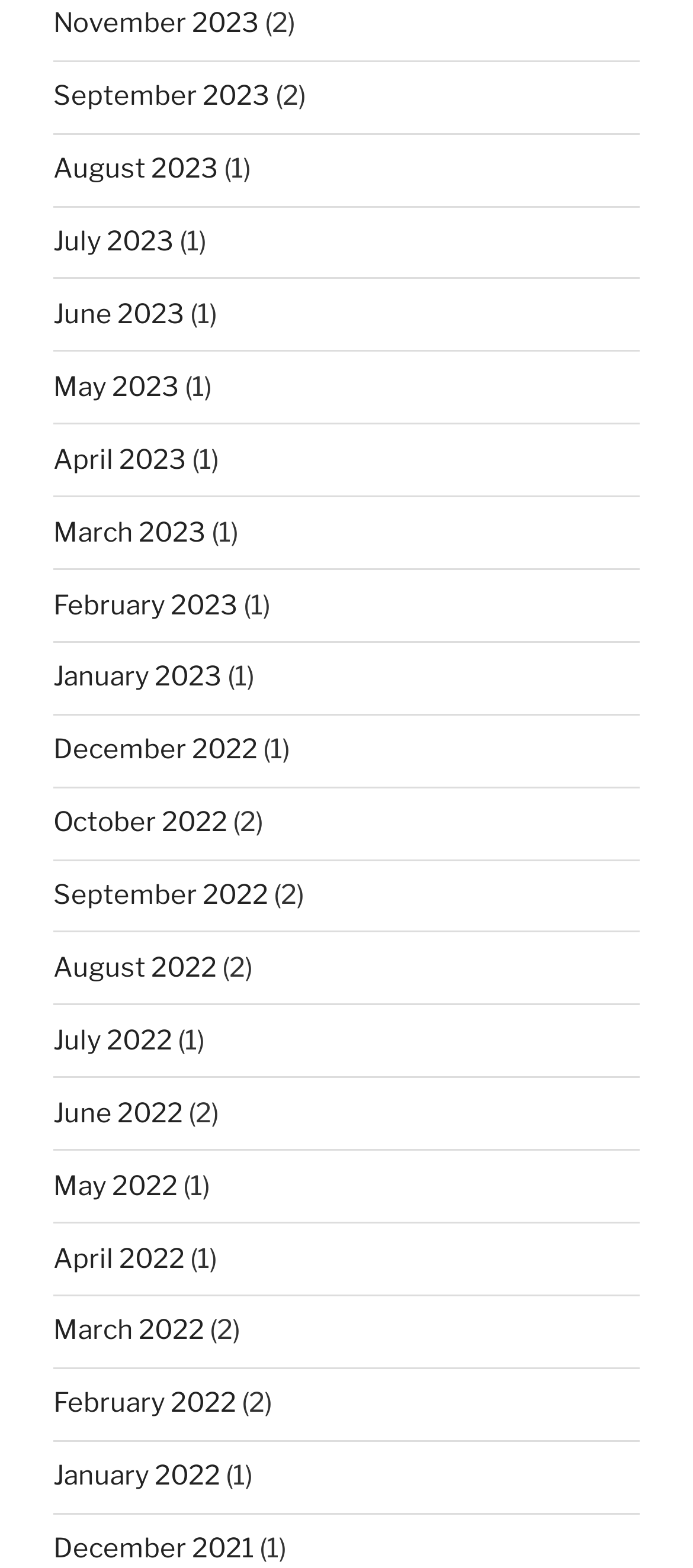Please give a short response to the question using one word or a phrase:
What is the earliest month listed?

December 2021